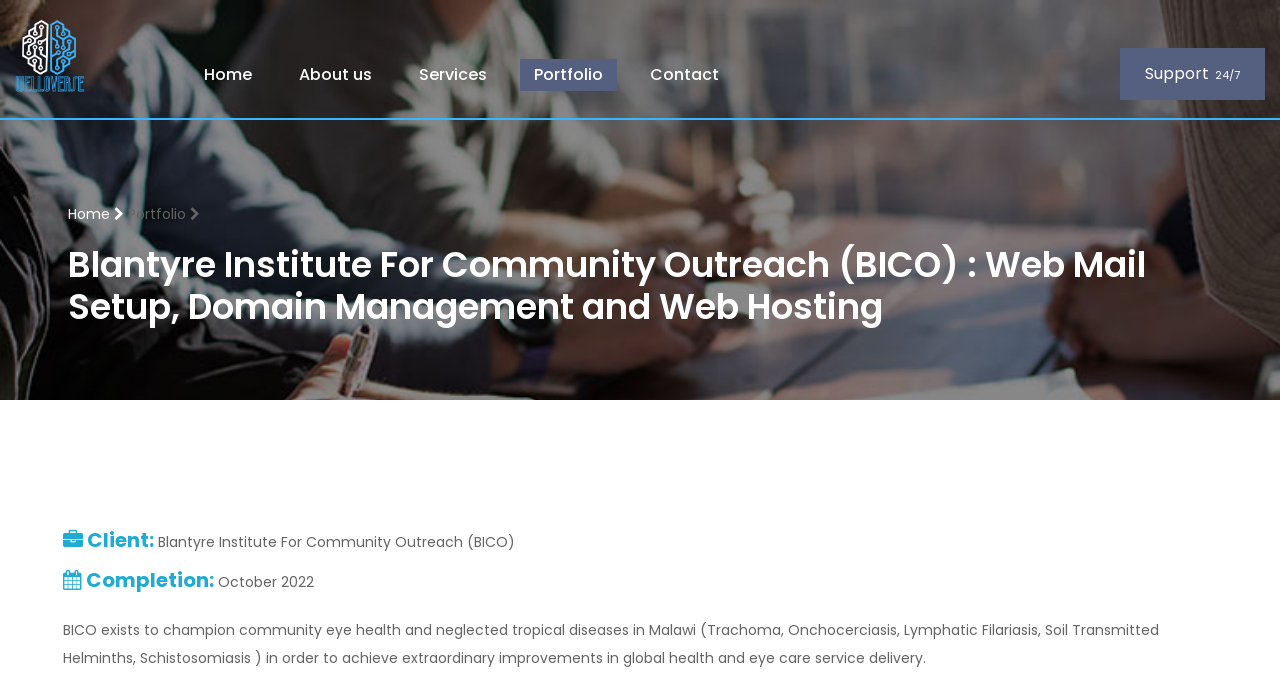Please specify the coordinates of the bounding box for the element that should be clicked to carry out this instruction: "contact support". The coordinates must be four float numbers between 0 and 1, formatted as [left, top, right, bottom].

[0.497, 0.086, 0.573, 0.132]